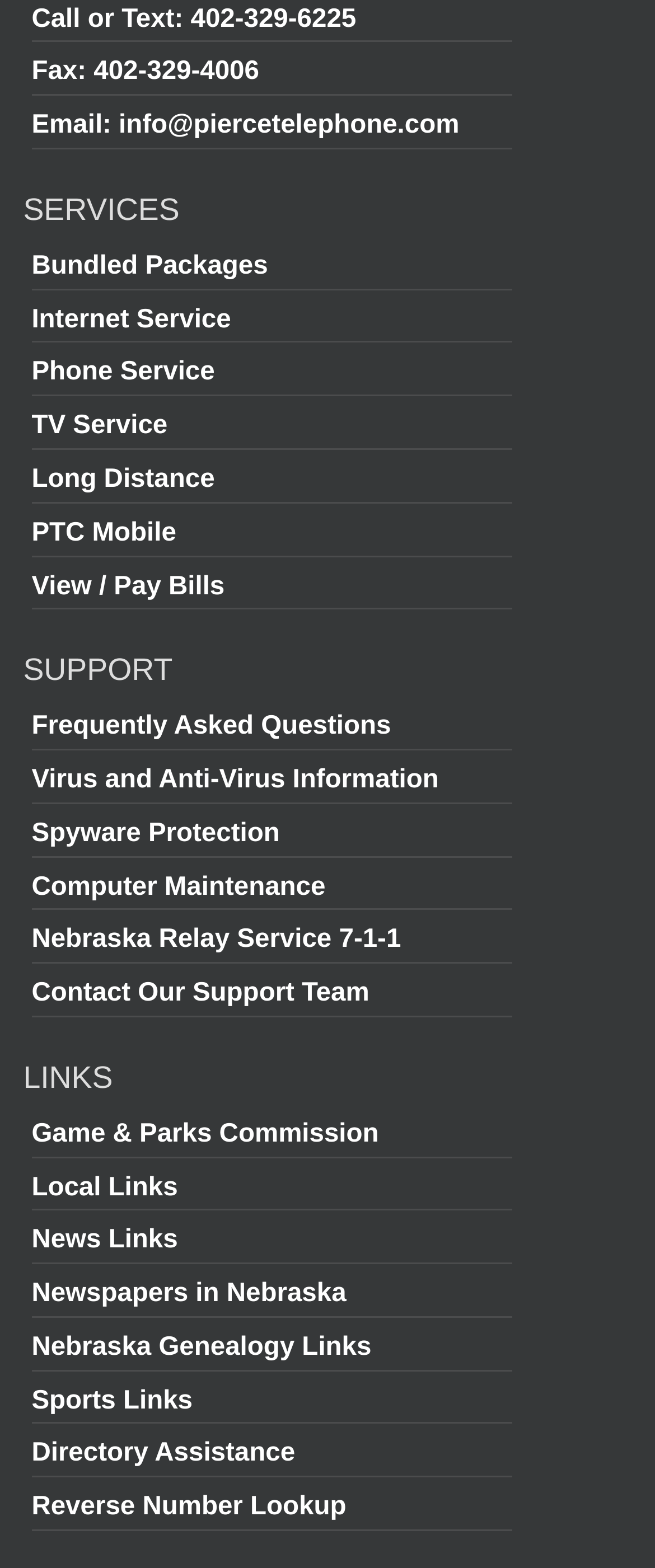Please identify the bounding box coordinates of the clickable area that will fulfill the following instruction: "Add Fuller's Chorizo Scotch Egg to cart". The coordinates should be in the format of four float numbers between 0 and 1, i.e., [left, top, right, bottom].

None